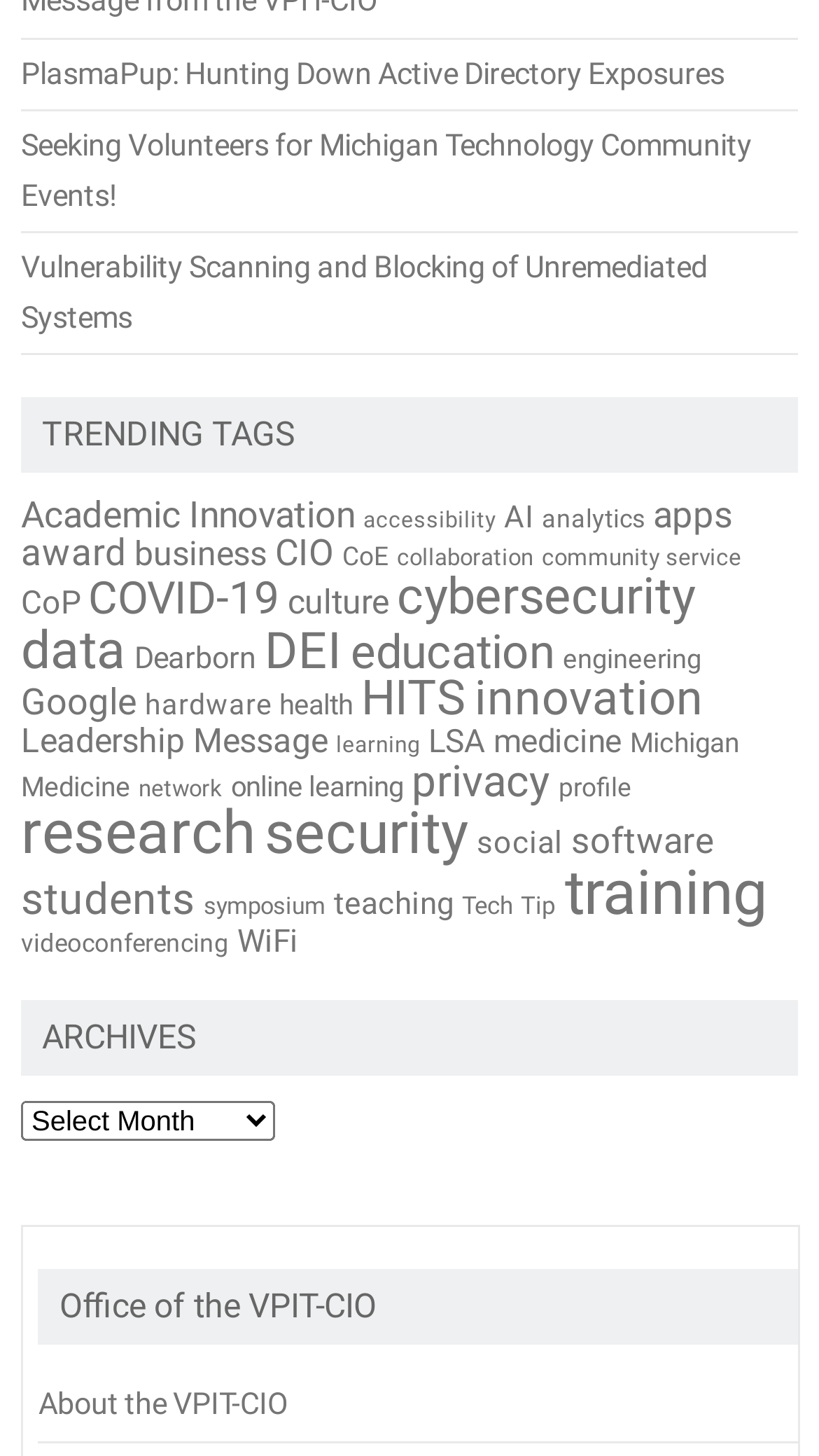Please identify the bounding box coordinates of where to click in order to follow the instruction: "Learn about the VPIT-CIO".

[0.047, 0.953, 0.352, 0.976]